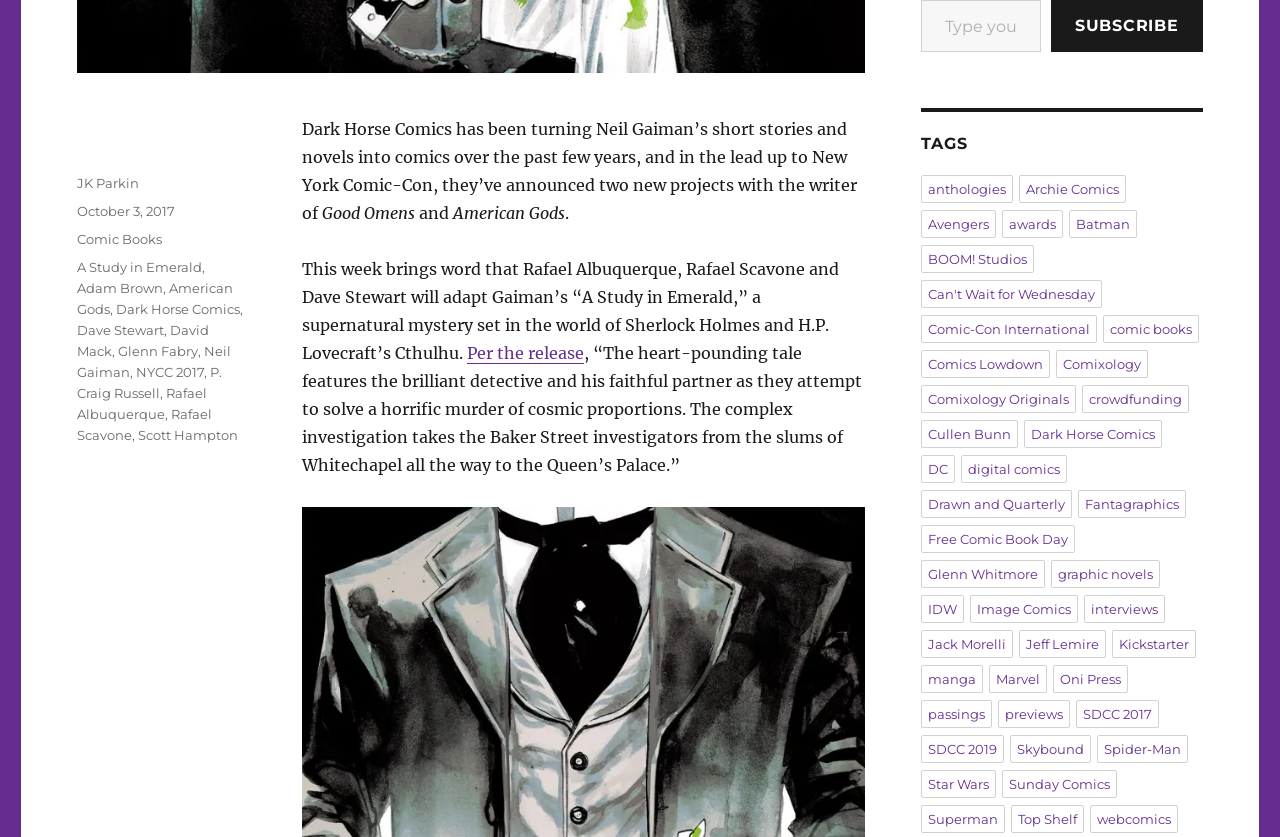Identify the bounding box coordinates for the UI element that matches this description: "How to get started!".

None